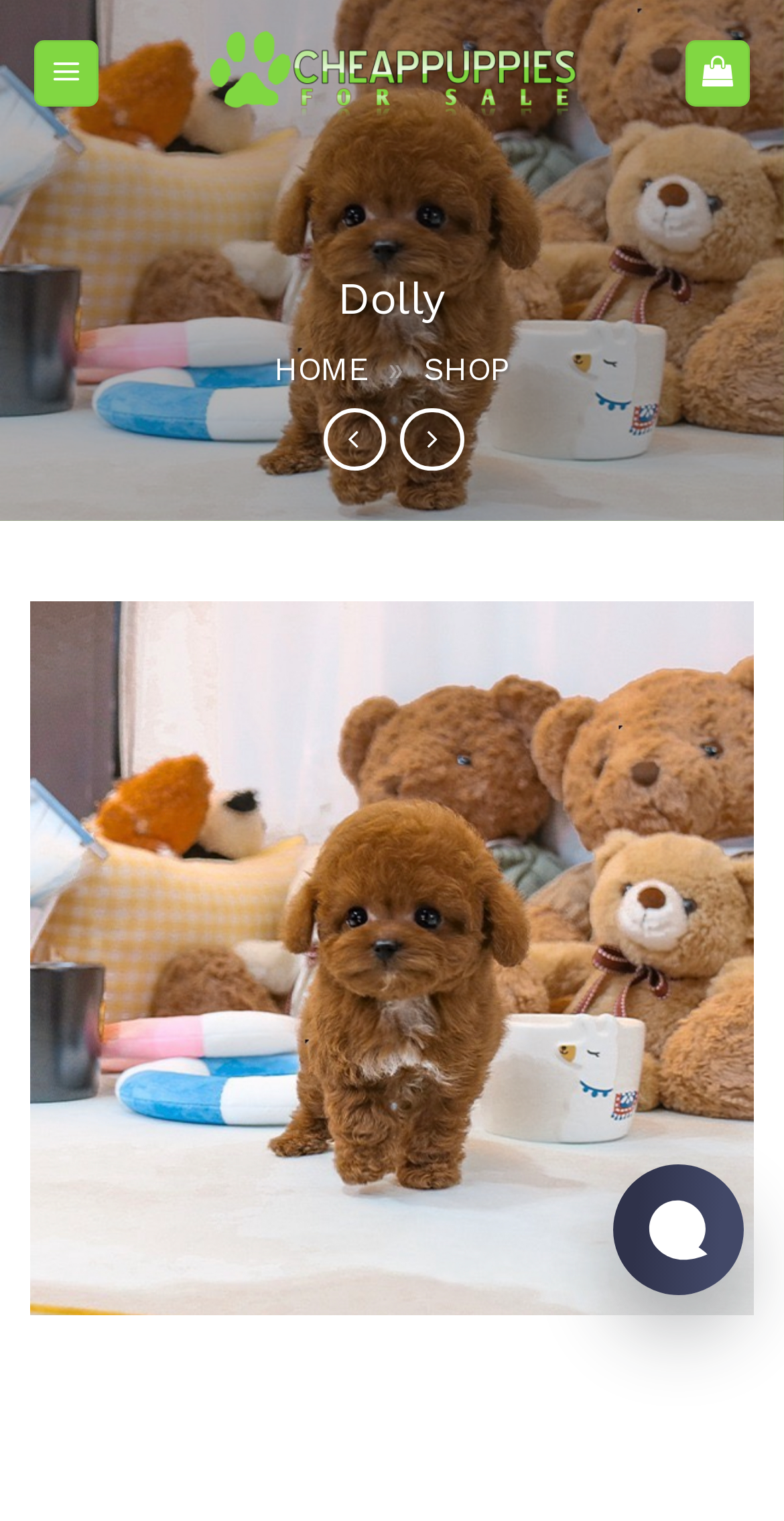Please indicate the bounding box coordinates of the element's region to be clicked to achieve the instruction: "Open the menu". Provide the coordinates as four float numbers between 0 and 1, i.e., [left, top, right, bottom].

[0.042, 0.027, 0.126, 0.07]